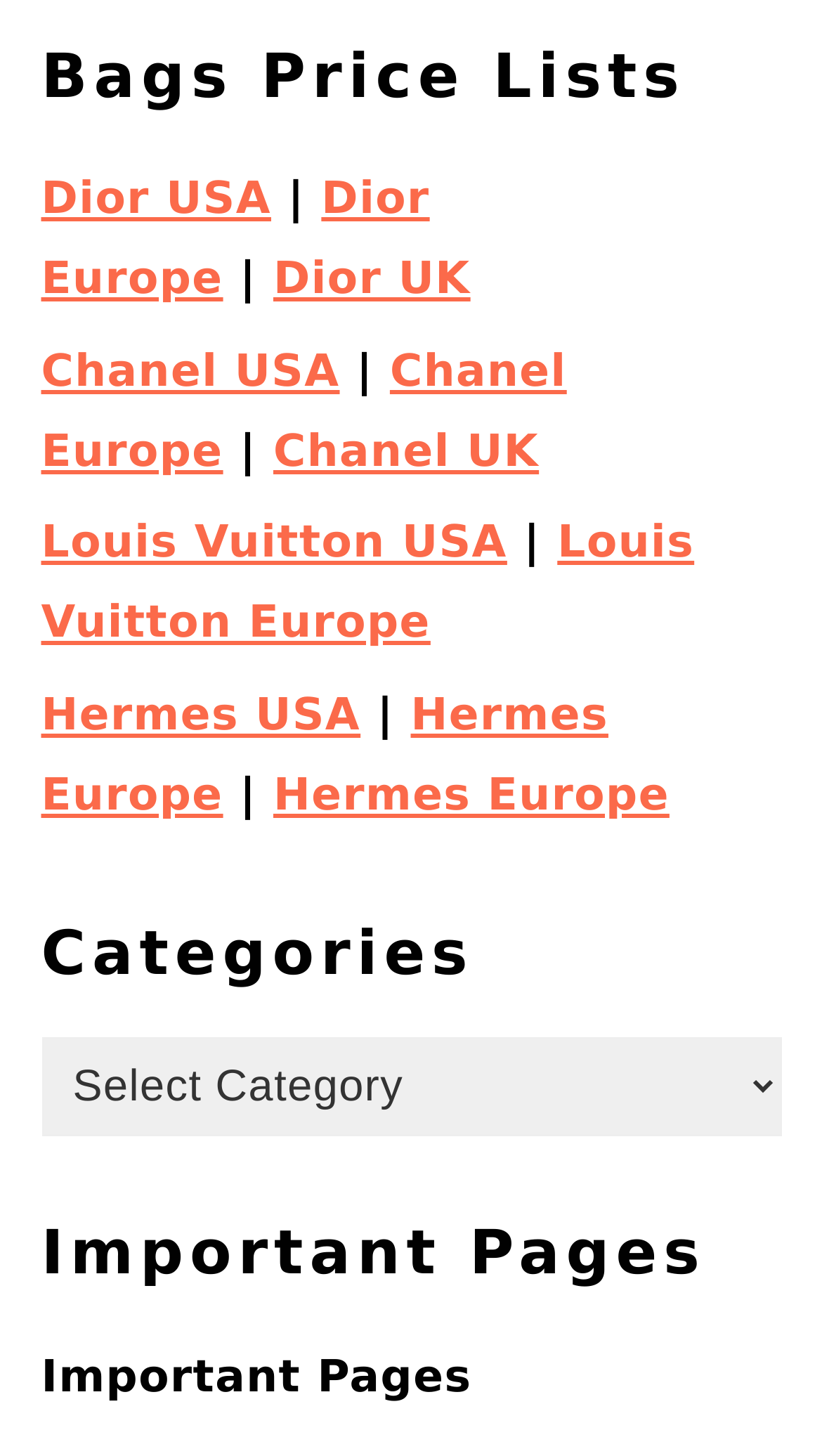What is the category selection element?
Please use the image to provide a one-word or short phrase answer.

ComboBox